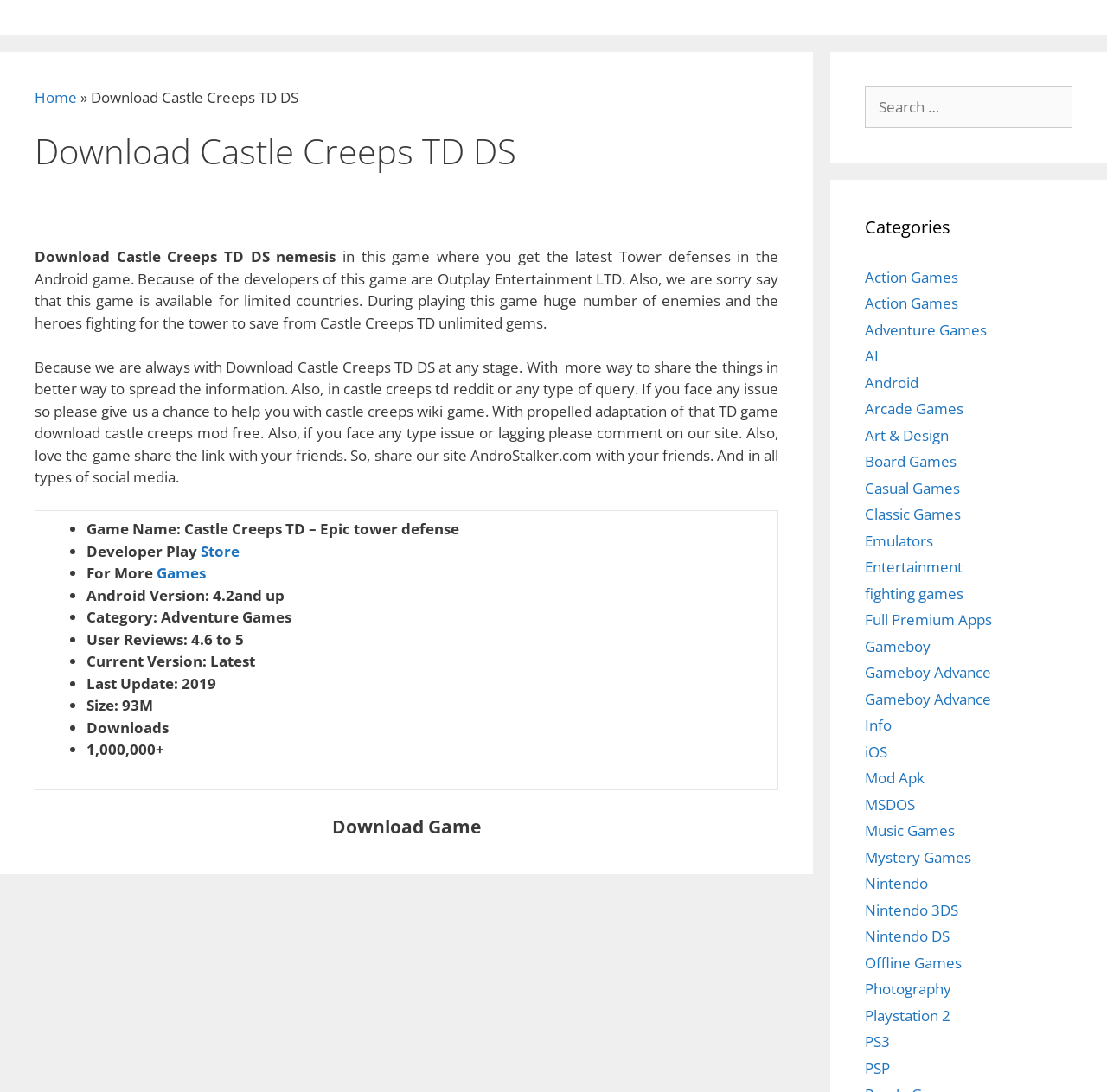Locate the bounding box coordinates of the area that needs to be clicked to fulfill the following instruction: "Search for a game". The coordinates should be in the format of four float numbers between 0 and 1, namely [left, top, right, bottom].

[0.781, 0.079, 0.969, 0.117]